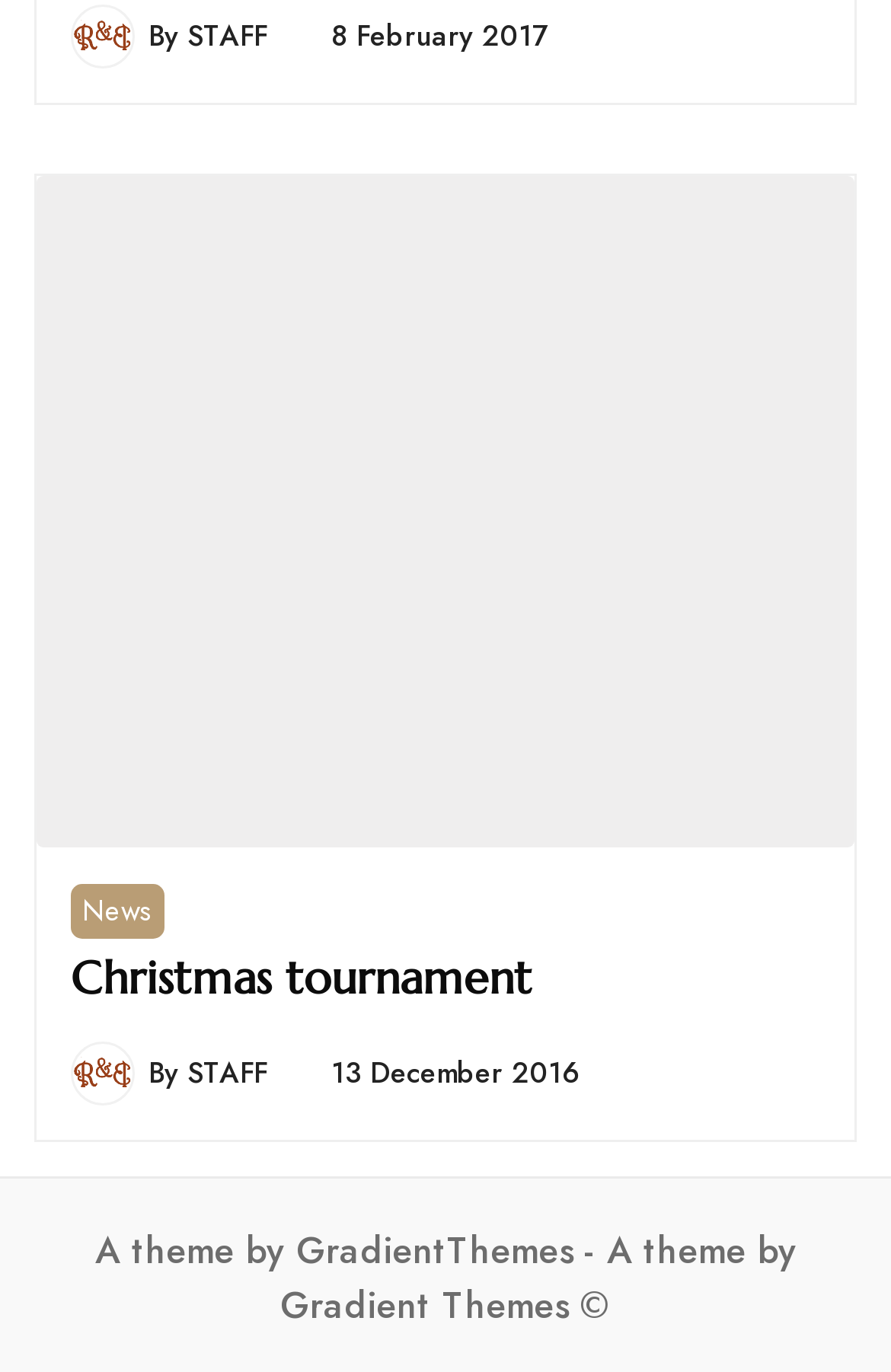Please provide a short answer using a single word or phrase for the question:
What is the category of the article with the heading 'Christmas tournament'?

News